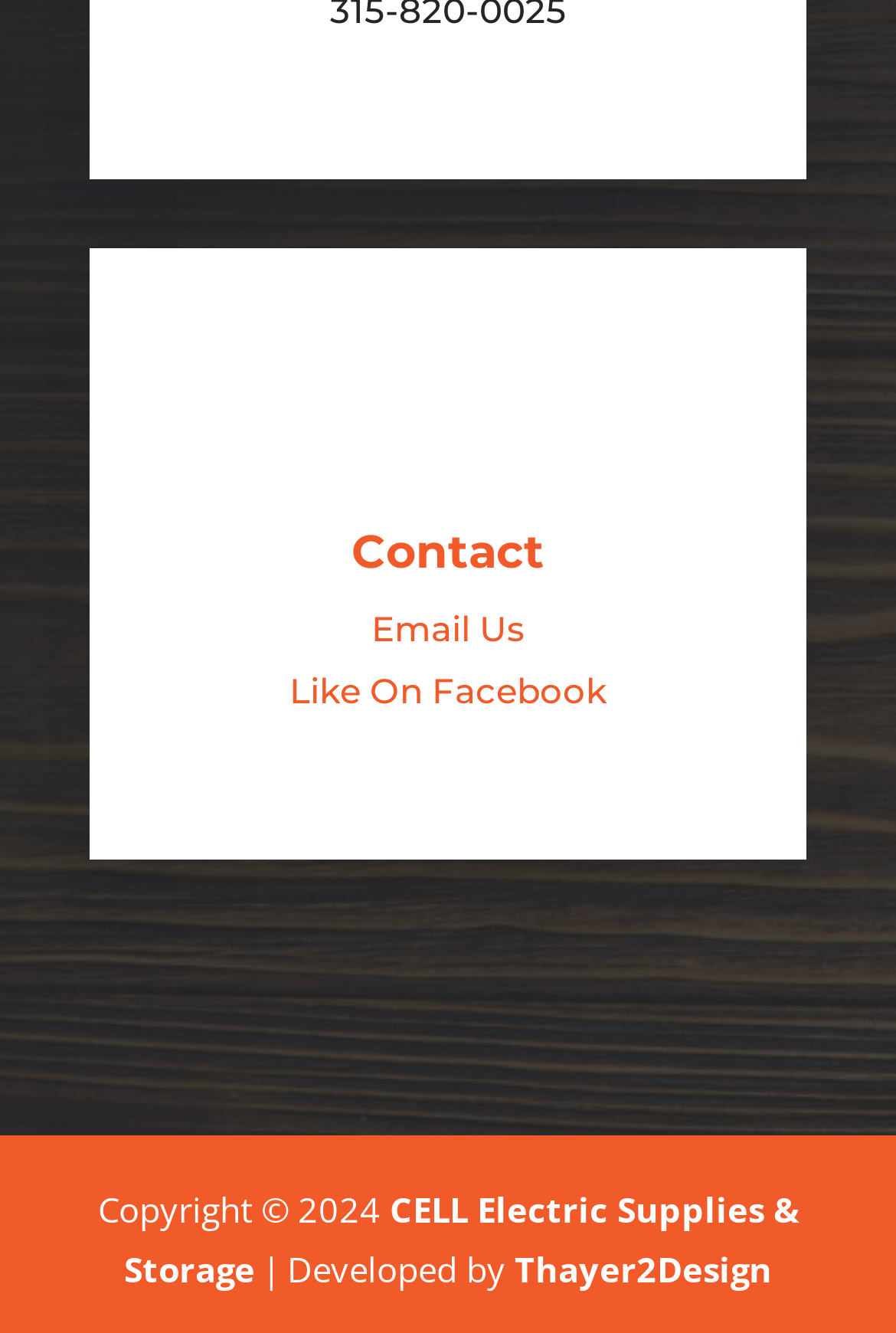Who developed the website?
Look at the screenshot and respond with a single word or phrase.

Thayer2Design